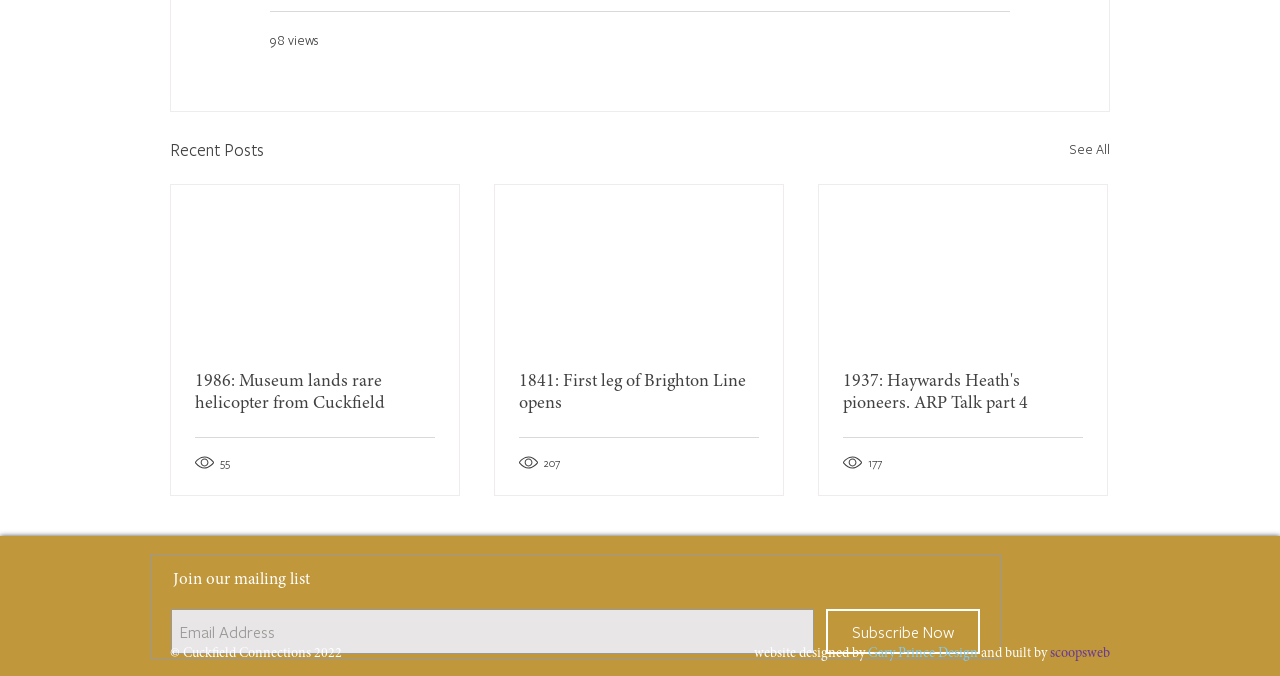Pinpoint the bounding box coordinates of the element that must be clicked to accomplish the following instruction: "Click on the 'See All' link". The coordinates should be in the format of four float numbers between 0 and 1, i.e., [left, top, right, bottom].

[0.835, 0.2, 0.867, 0.243]